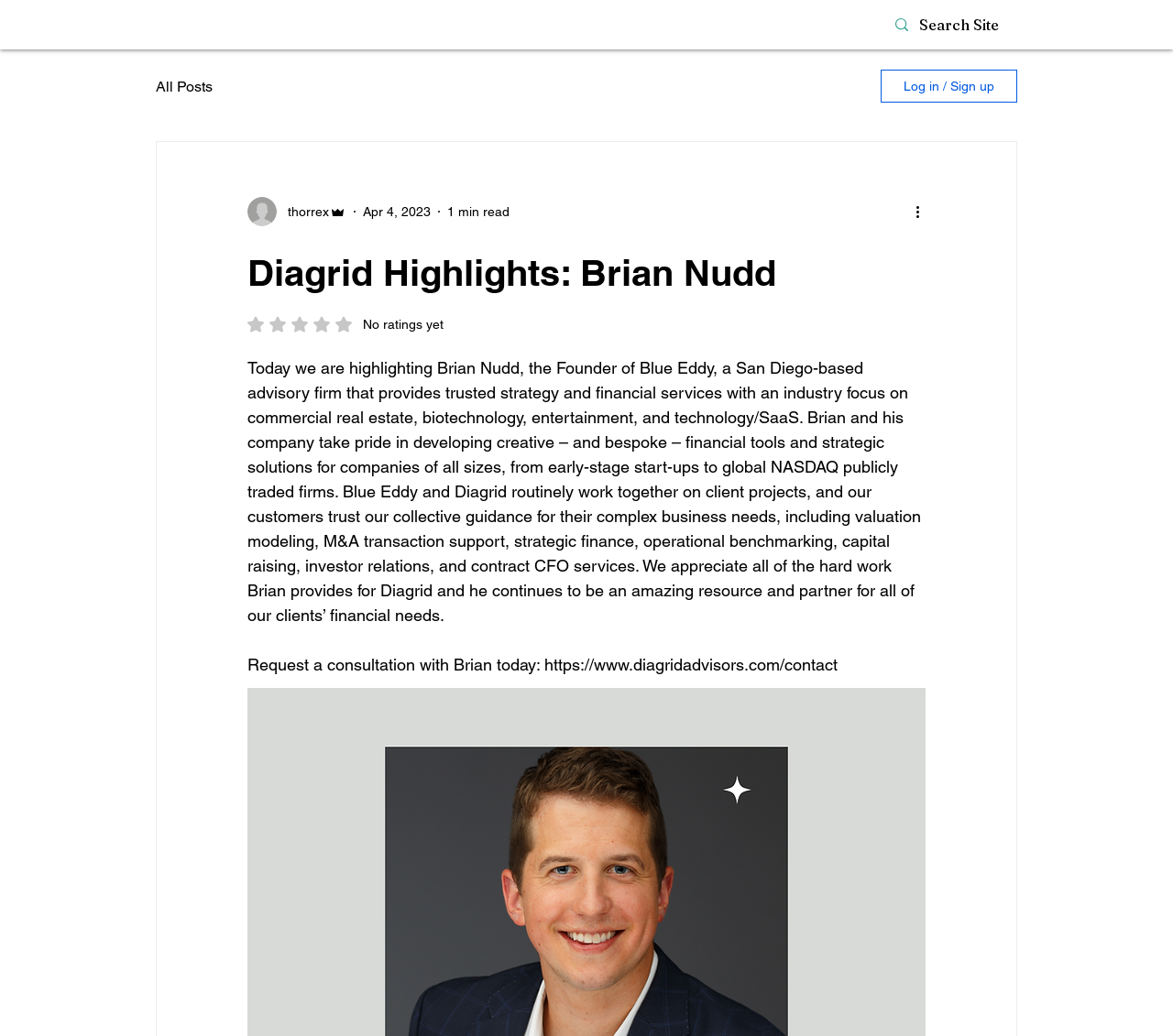Extract the bounding box coordinates of the UI element described: "Log in / Sign up". Provide the coordinates in the format [left, top, right, bottom] with values ranging from 0 to 1.

[0.751, 0.067, 0.867, 0.099]